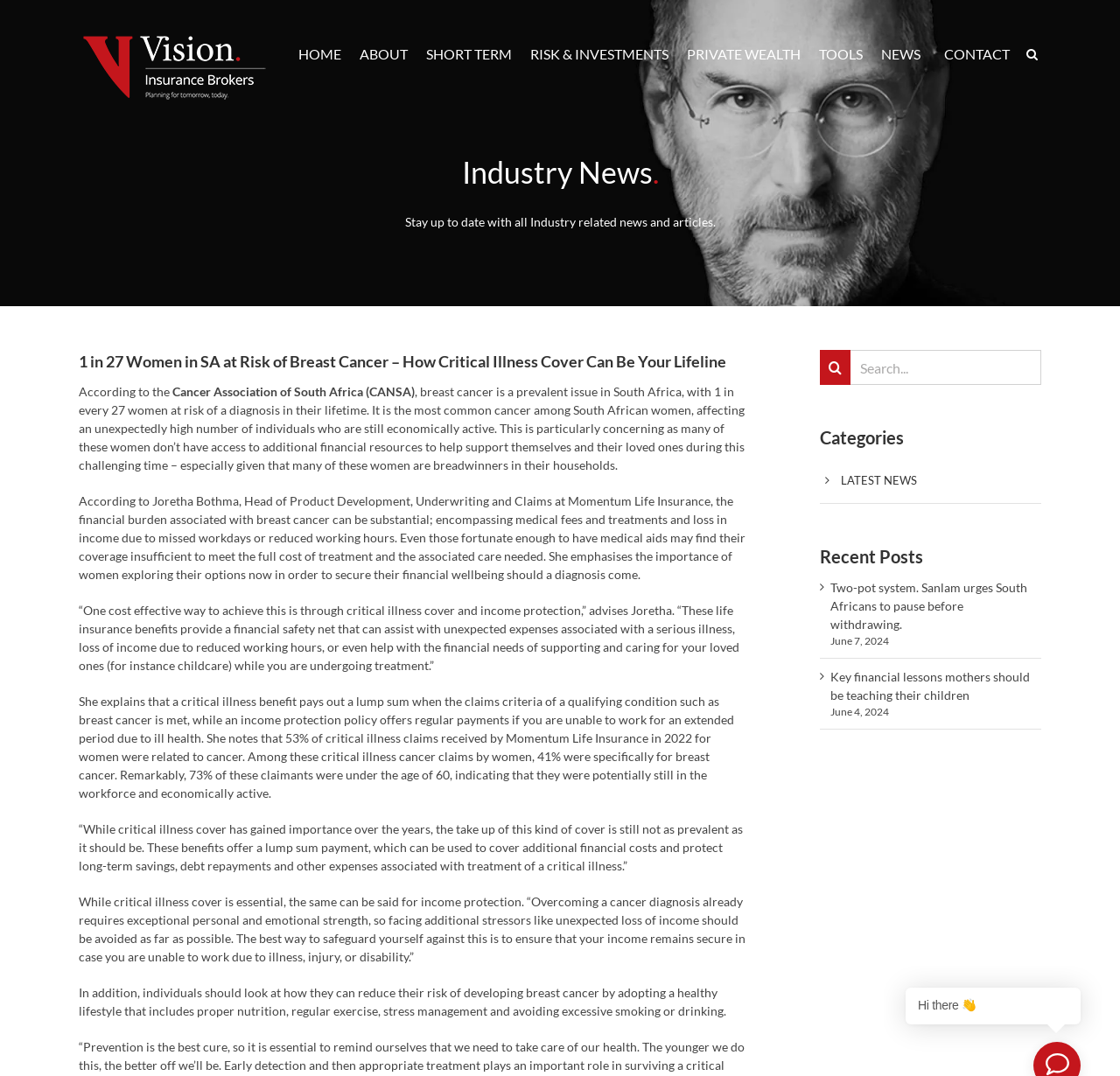Please specify the coordinates of the bounding box for the element that should be clicked to carry out this instruction: "Search for something". The coordinates must be four float numbers between 0 and 1, formatted as [left, top, right, bottom].

[0.732, 0.325, 0.93, 0.358]